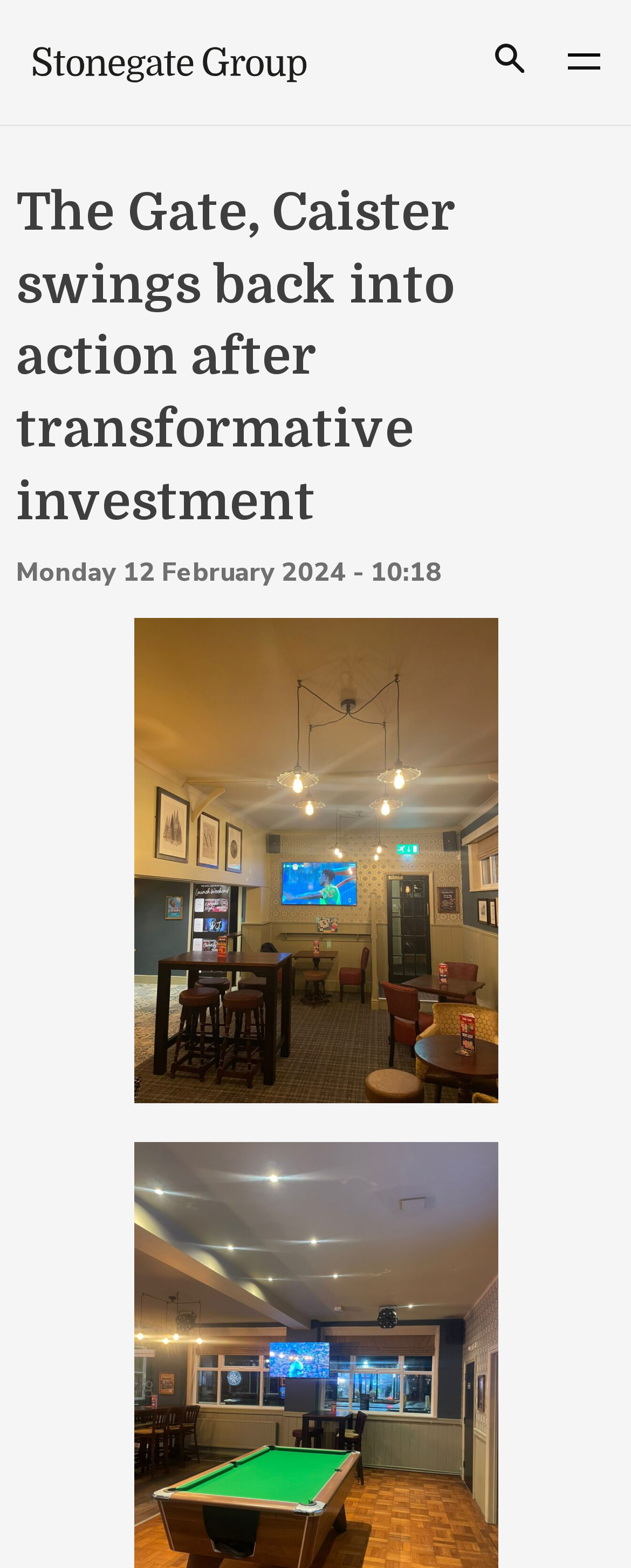Provide a brief response in the form of a single word or phrase:
What is the date of the article?

Monday 12 February 2024